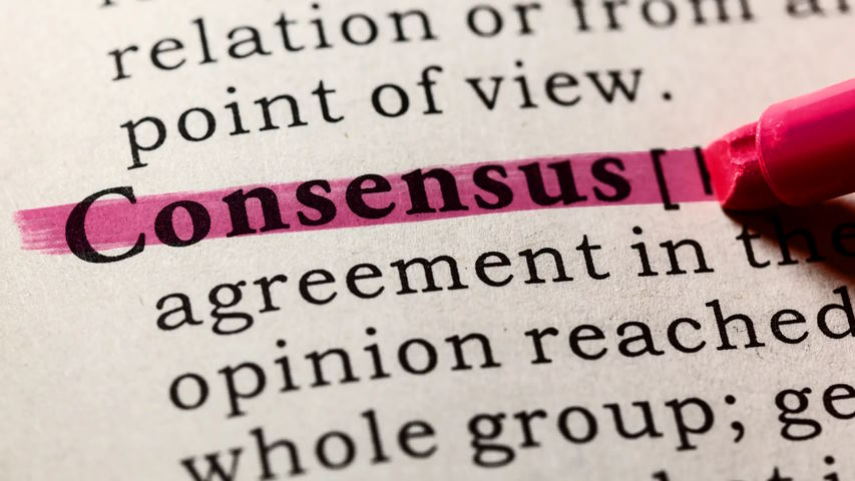Please give a short response to the question using one word or a phrase:
What does the definition of 'Consensus' emphasize?

Collaborative aspect